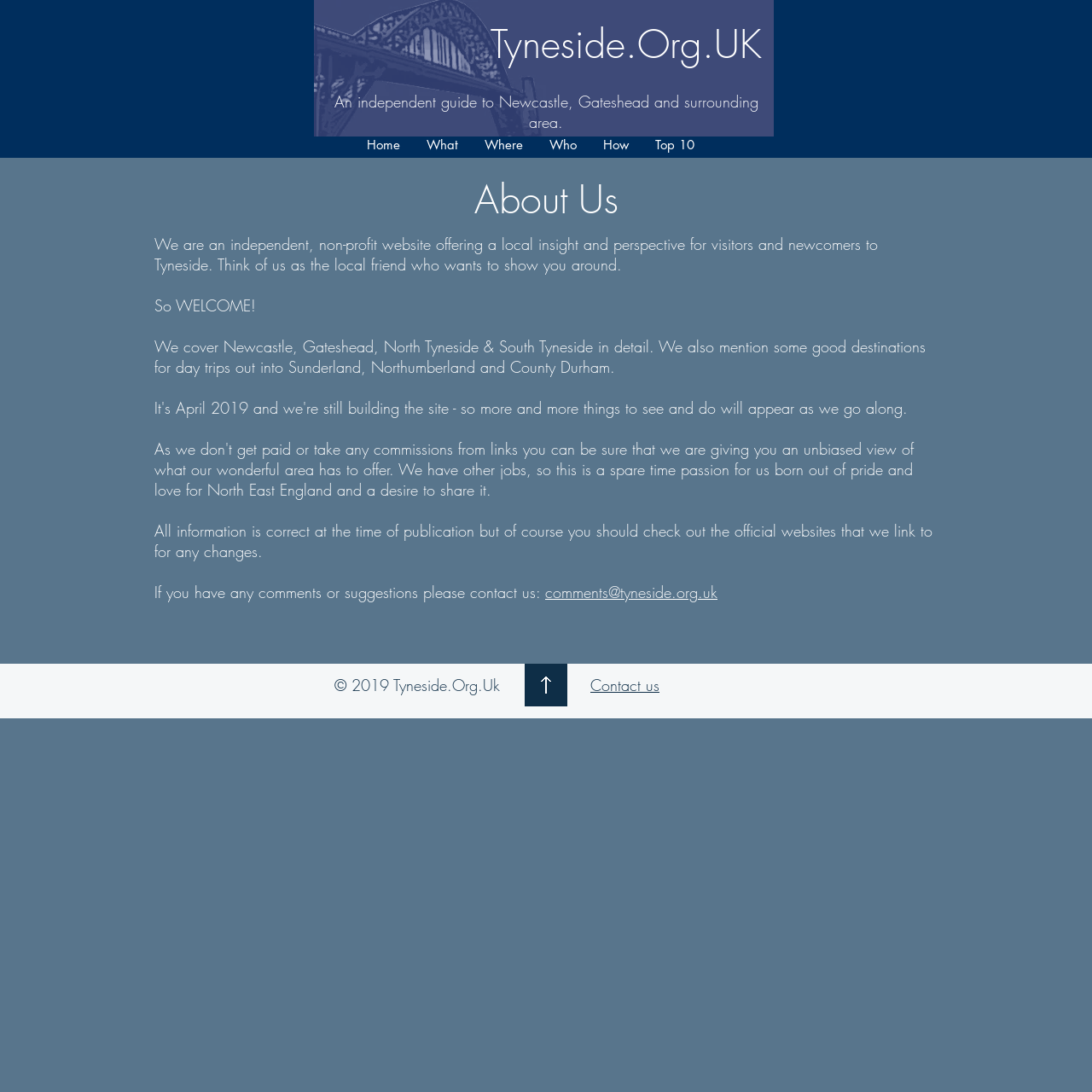Using the provided element description: "Contact us", identify the bounding box coordinates. The coordinates should be four floats between 0 and 1 in the order [left, top, right, bottom].

[0.541, 0.618, 0.604, 0.637]